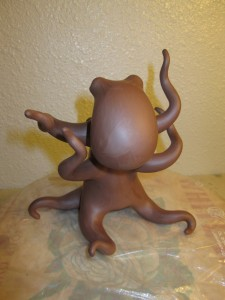What is the background of the image?
Use the image to answer the question with a single word or phrase.

Textured surface